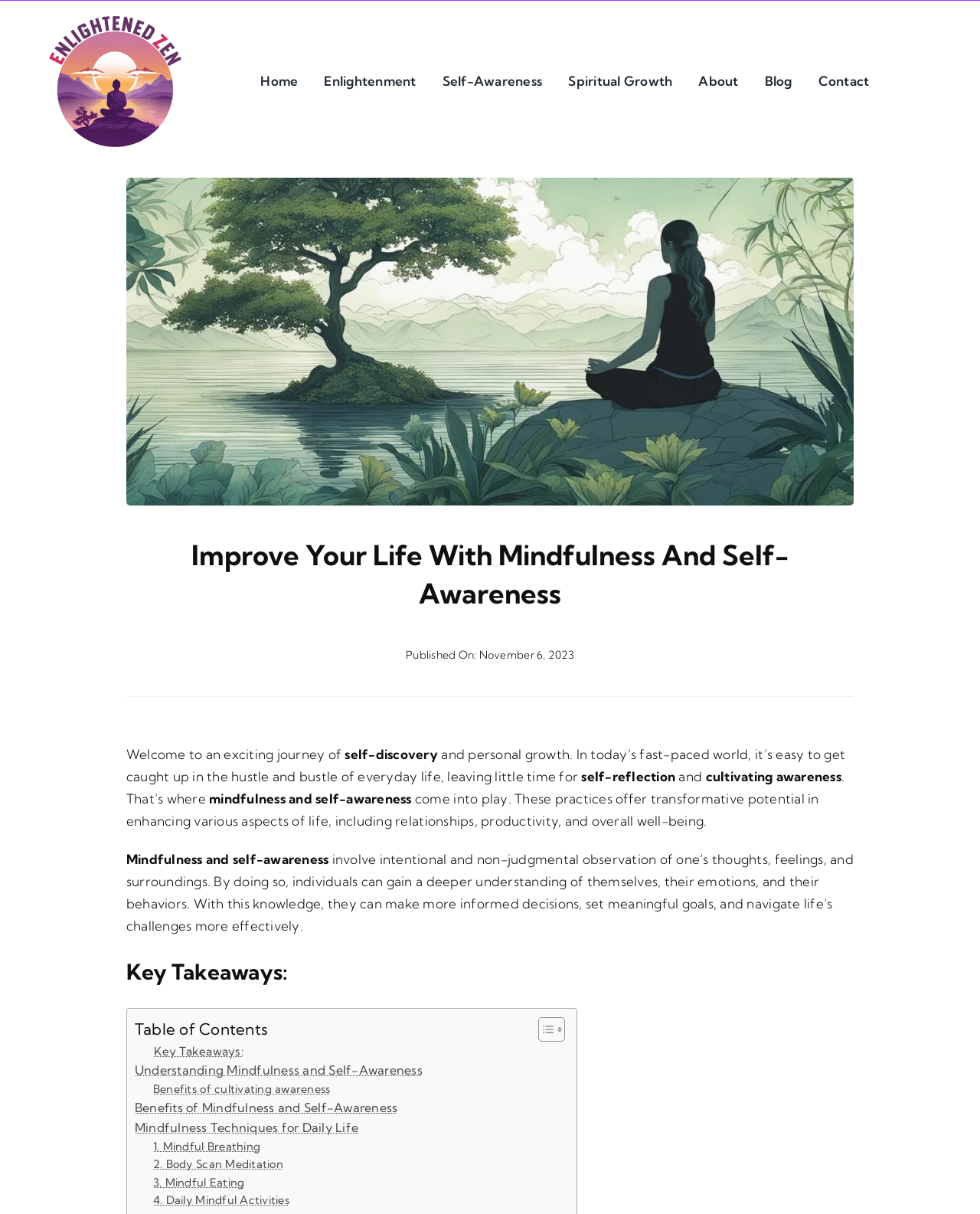Determine the bounding box for the UI element described here: "4. Daily Mindful Activities".

[0.156, 0.982, 0.295, 0.996]